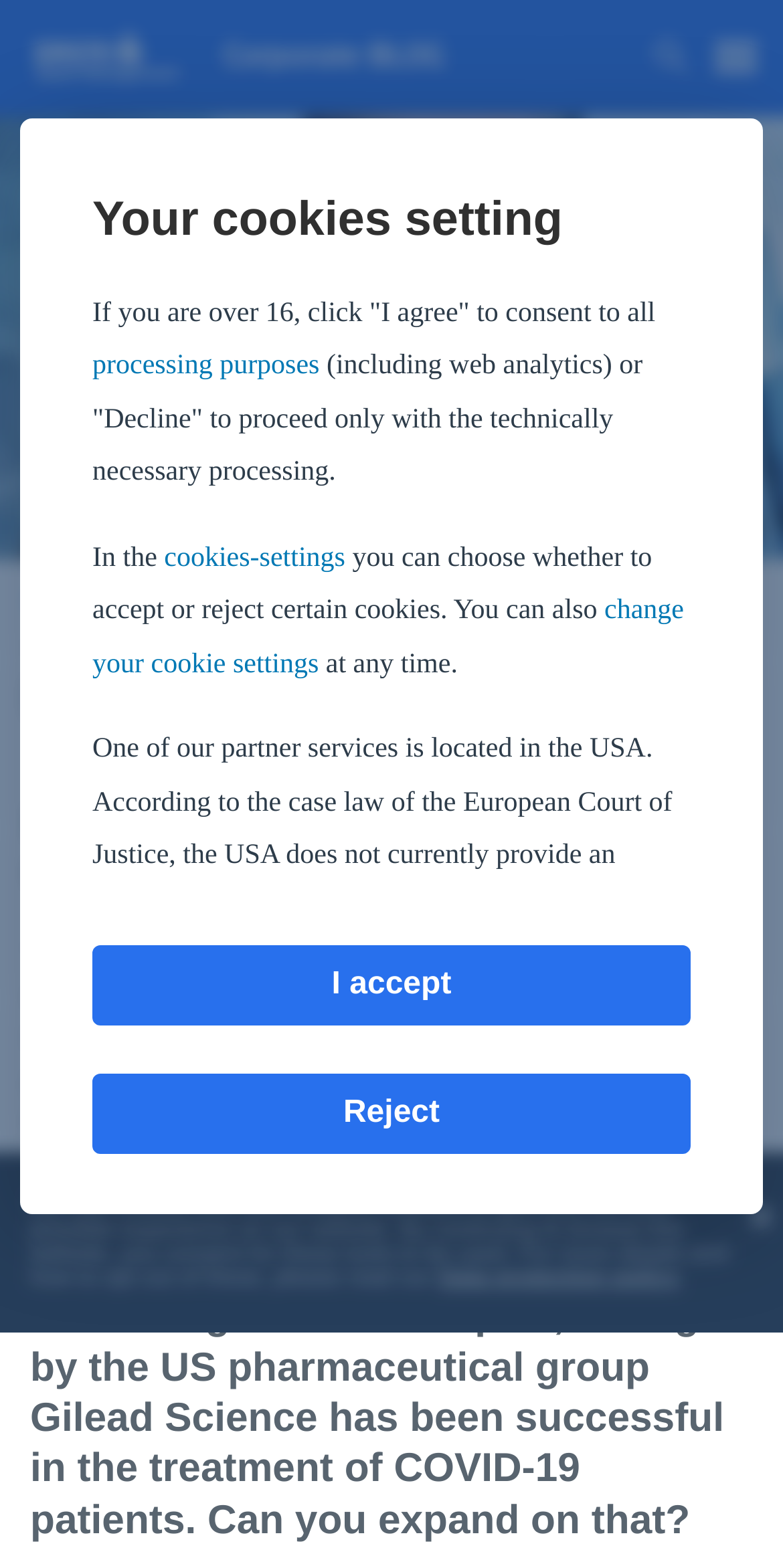Determine the bounding box coordinates of the clickable region to carry out the instruction: "Click the 'Dieter Kerschbaum' link".

[0.038, 0.376, 0.269, 0.392]